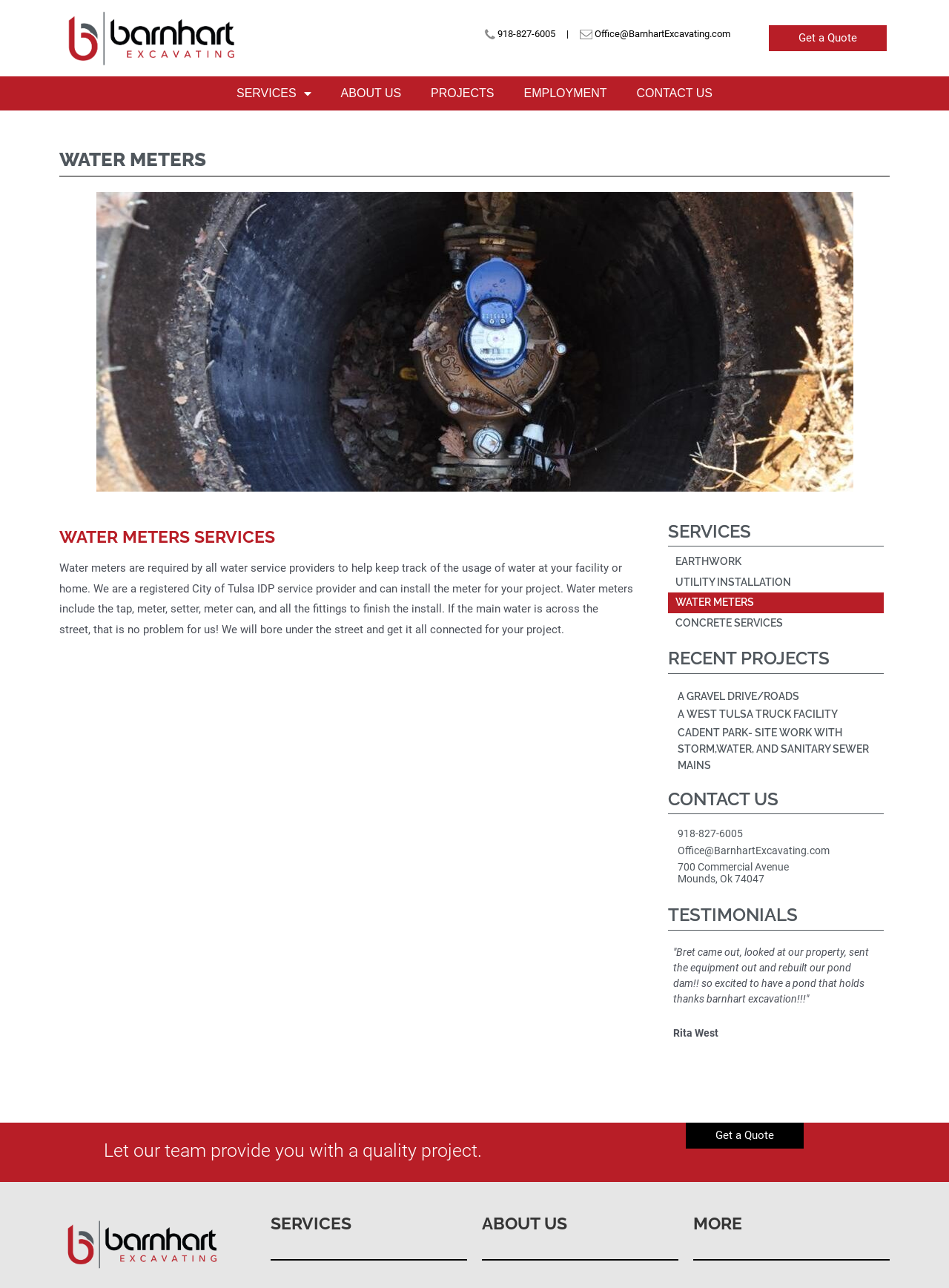Please find the bounding box coordinates of the element that must be clicked to perform the given instruction: "Click the 'Get a Quote' button". The coordinates should be four float numbers from 0 to 1, i.e., [left, top, right, bottom].

[0.81, 0.02, 0.934, 0.04]